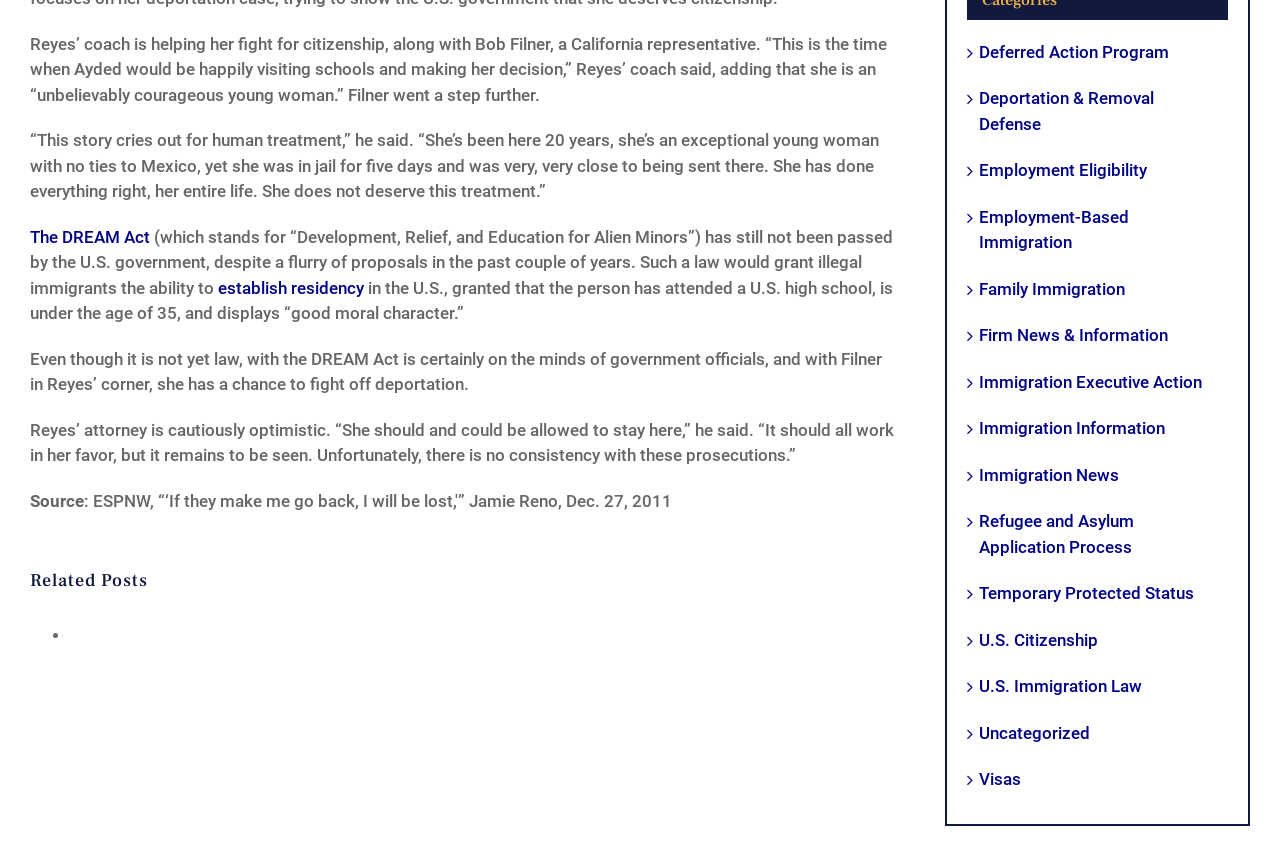Find and provide the bounding box coordinates for the UI element described here: "Deferred Action Program". The coordinates should be given as four float numbers between 0 and 1: [left, top, right, bottom].

[0.765, 0.046, 0.952, 0.076]